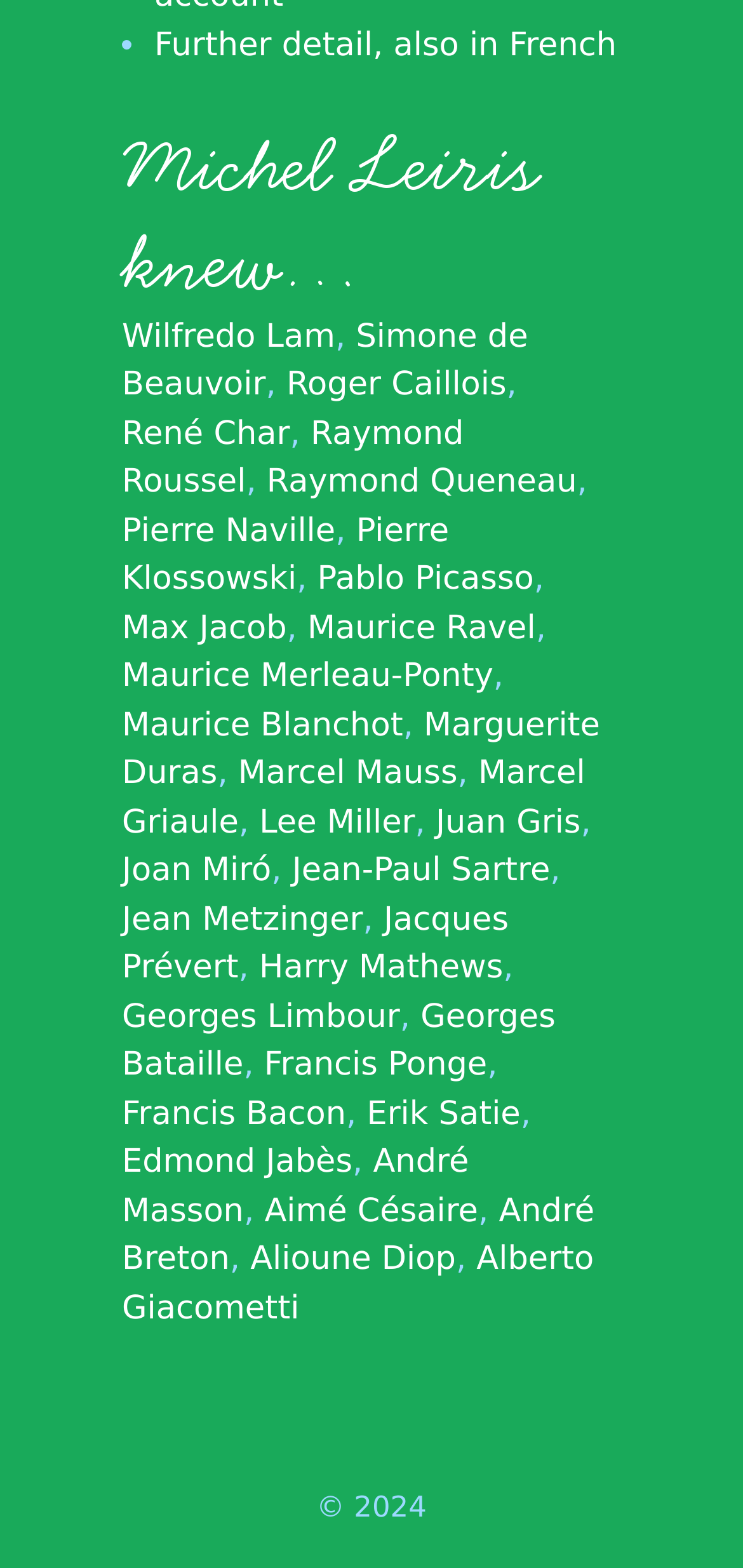What is the topic of the webpage?
Give a detailed explanation using the information visible in the image.

Based on the links and names mentioned on the webpage, it appears to be a list of French intellectuals, including writers, artists, and philosophers. The presence of names like Simone de Beauvoir, Jean-Paul Sartre, and Pablo Picasso suggests that the webpage is focused on French intellectual and cultural figures.